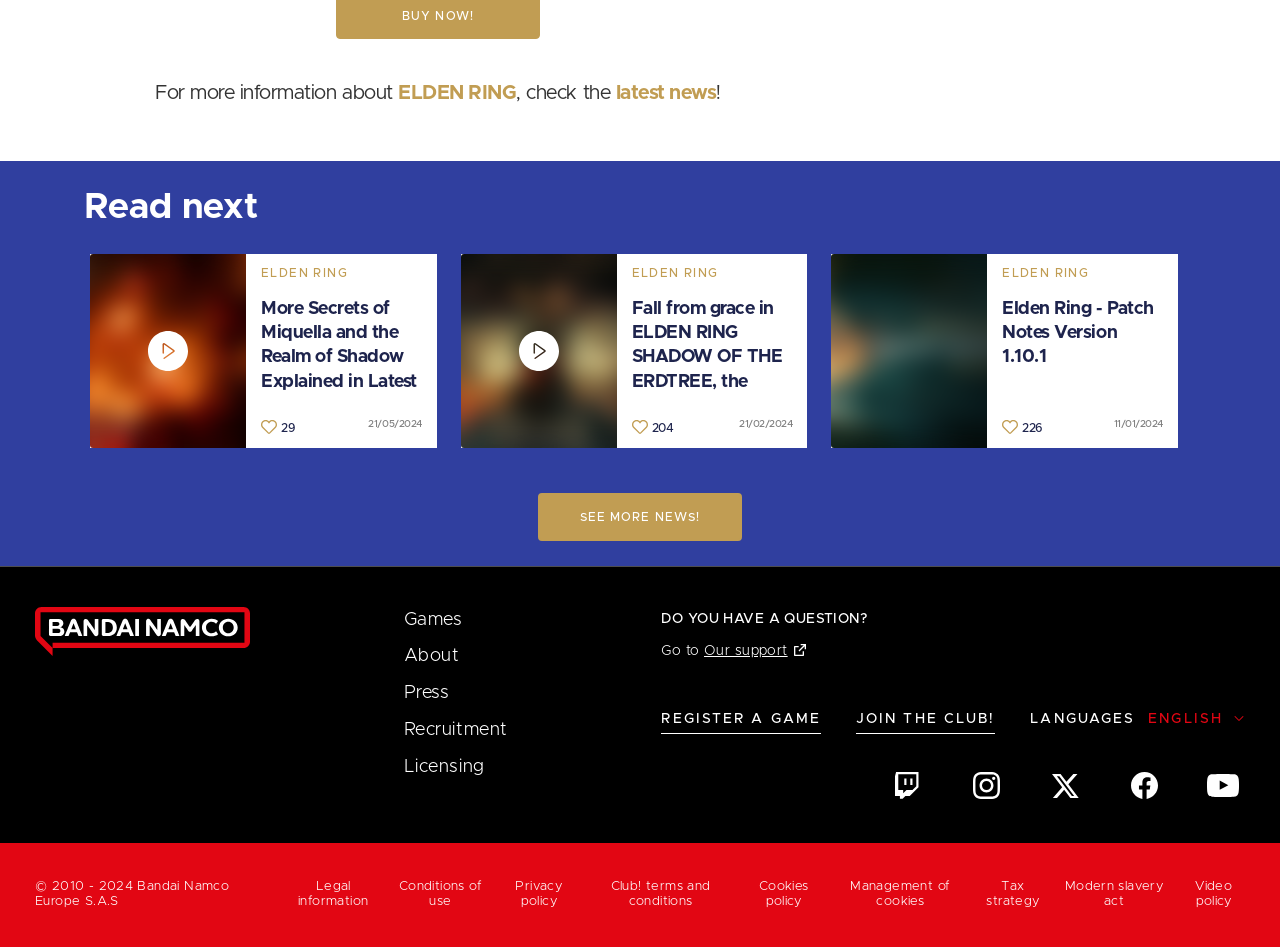Please determine the bounding box coordinates of the element to click in order to execute the following instruction: "Read the 'More Secrets of Miquella and the Realm of Shadow Explained in Latest ELDEN RING…' article". The coordinates should be four float numbers between 0 and 1, specified as [left, top, right, bottom].

[0.204, 0.313, 0.329, 0.419]